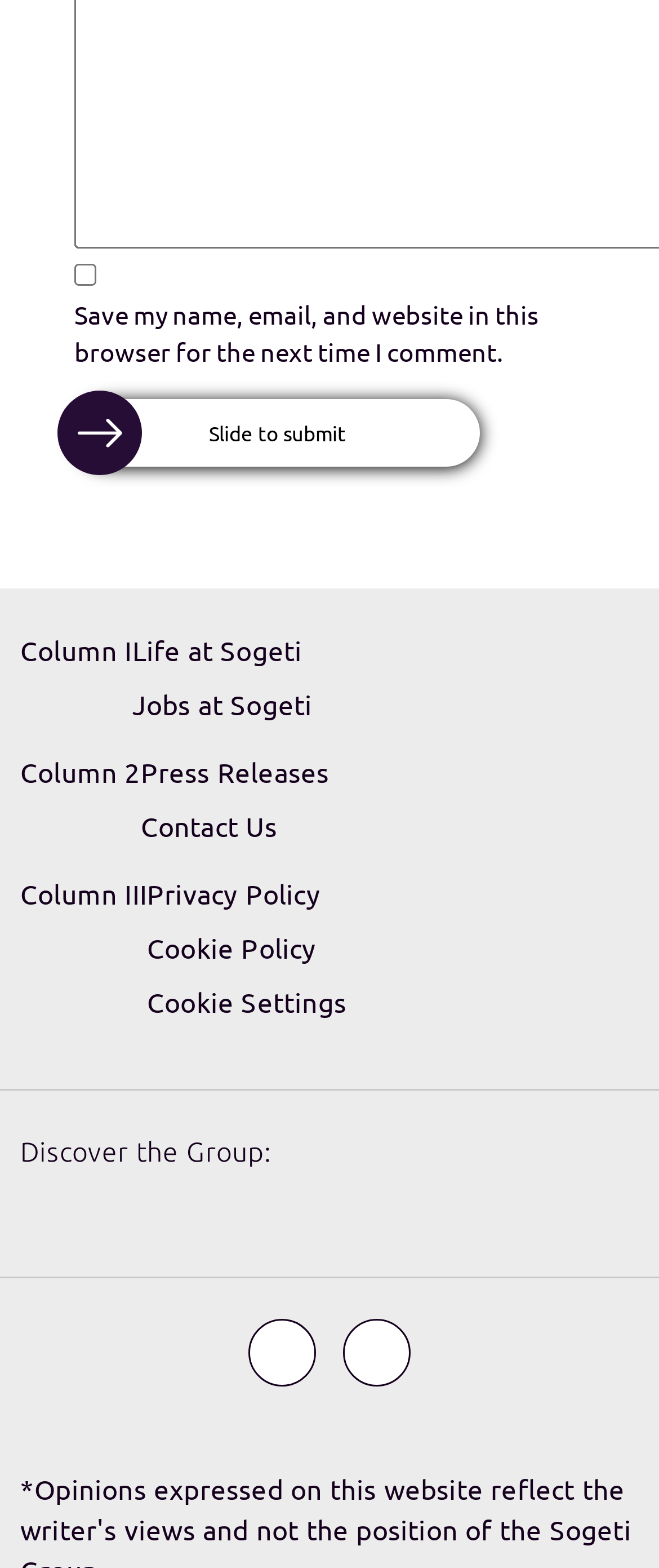What is the last link in the webpage? Observe the screenshot and provide a one-word or short phrase answer.

Cookie Settings